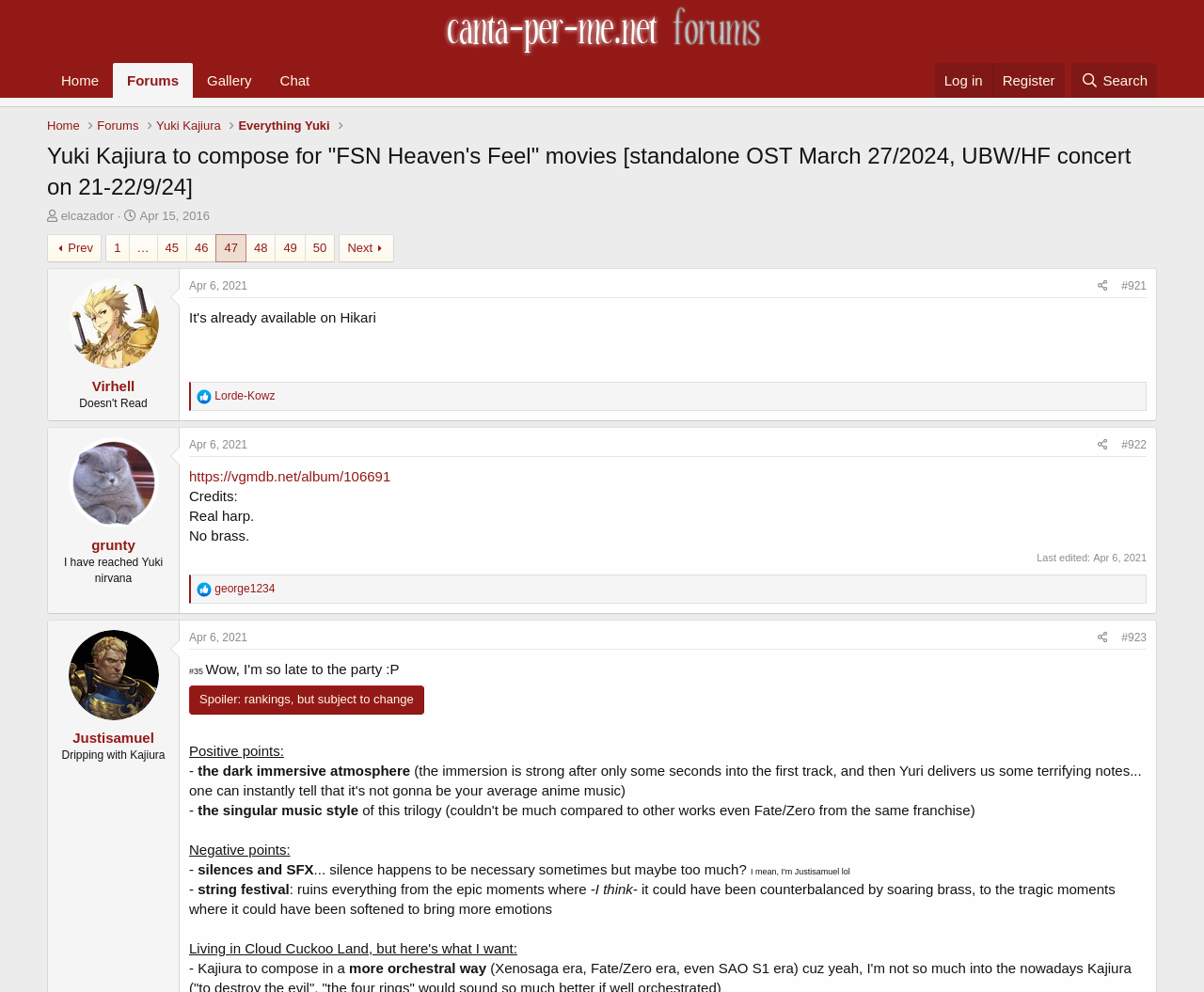What is the username of the thread starter?
Carefully examine the image and provide a detailed answer to the question.

The 'Thread starter' label next to the username 'elcazador' indicates that elcazador is the one who started the thread.